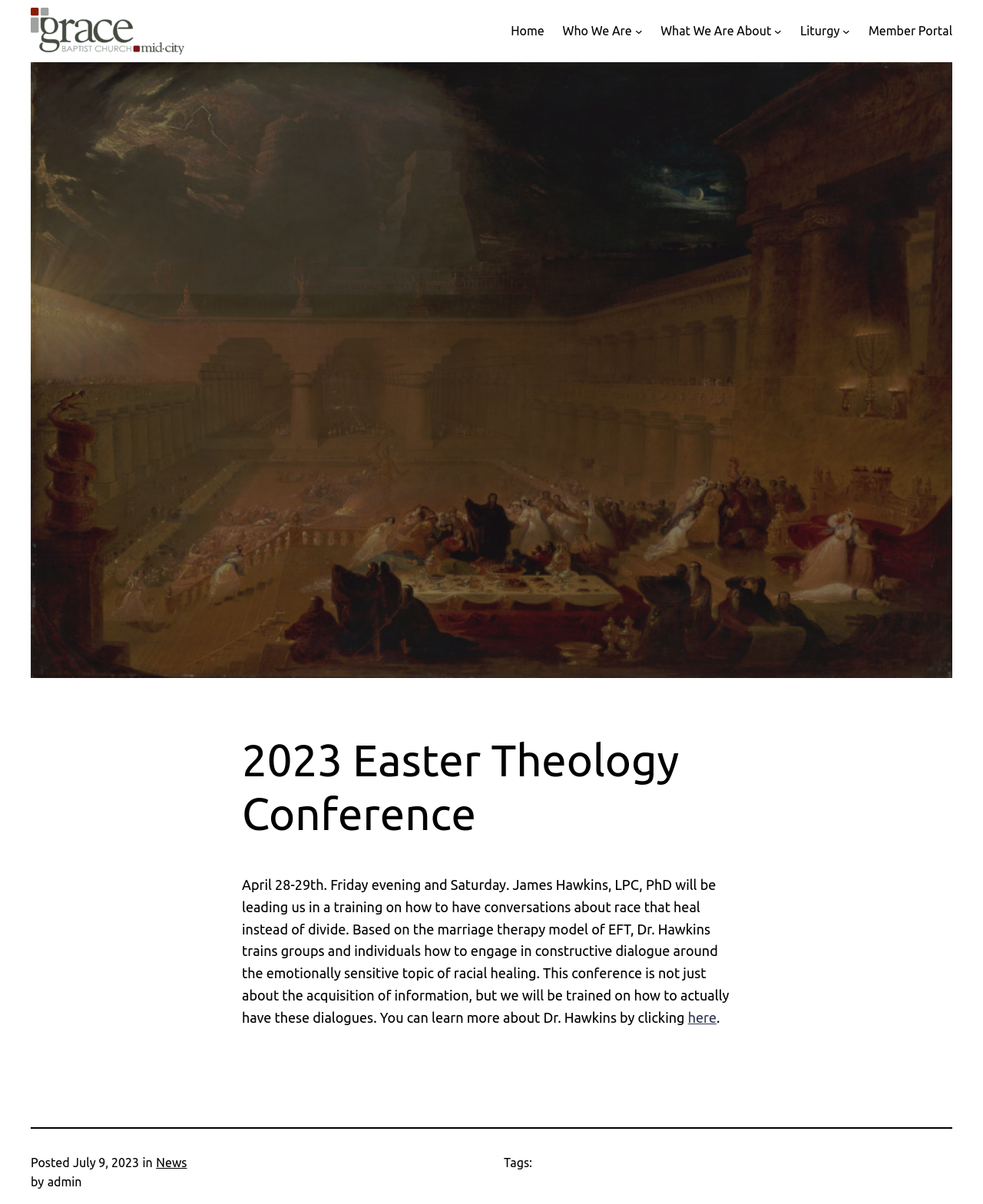Pinpoint the bounding box coordinates of the clickable area necessary to execute the following instruction: "View the News page". The coordinates should be given as four float numbers between 0 and 1, namely [left, top, right, bottom].

[0.159, 0.96, 0.19, 0.971]